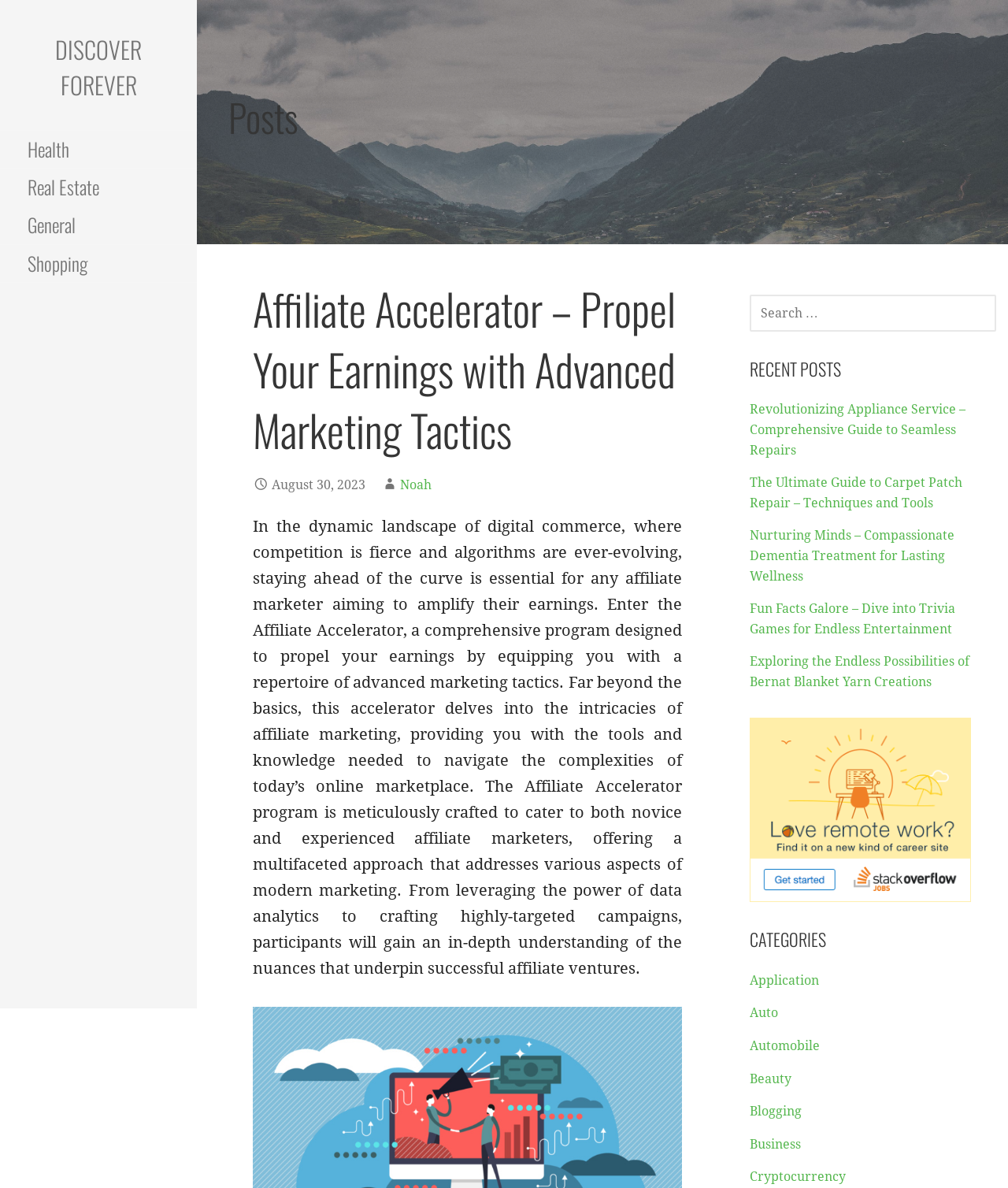Answer the question with a single word or phrase: 
How many recent posts are listed?

5